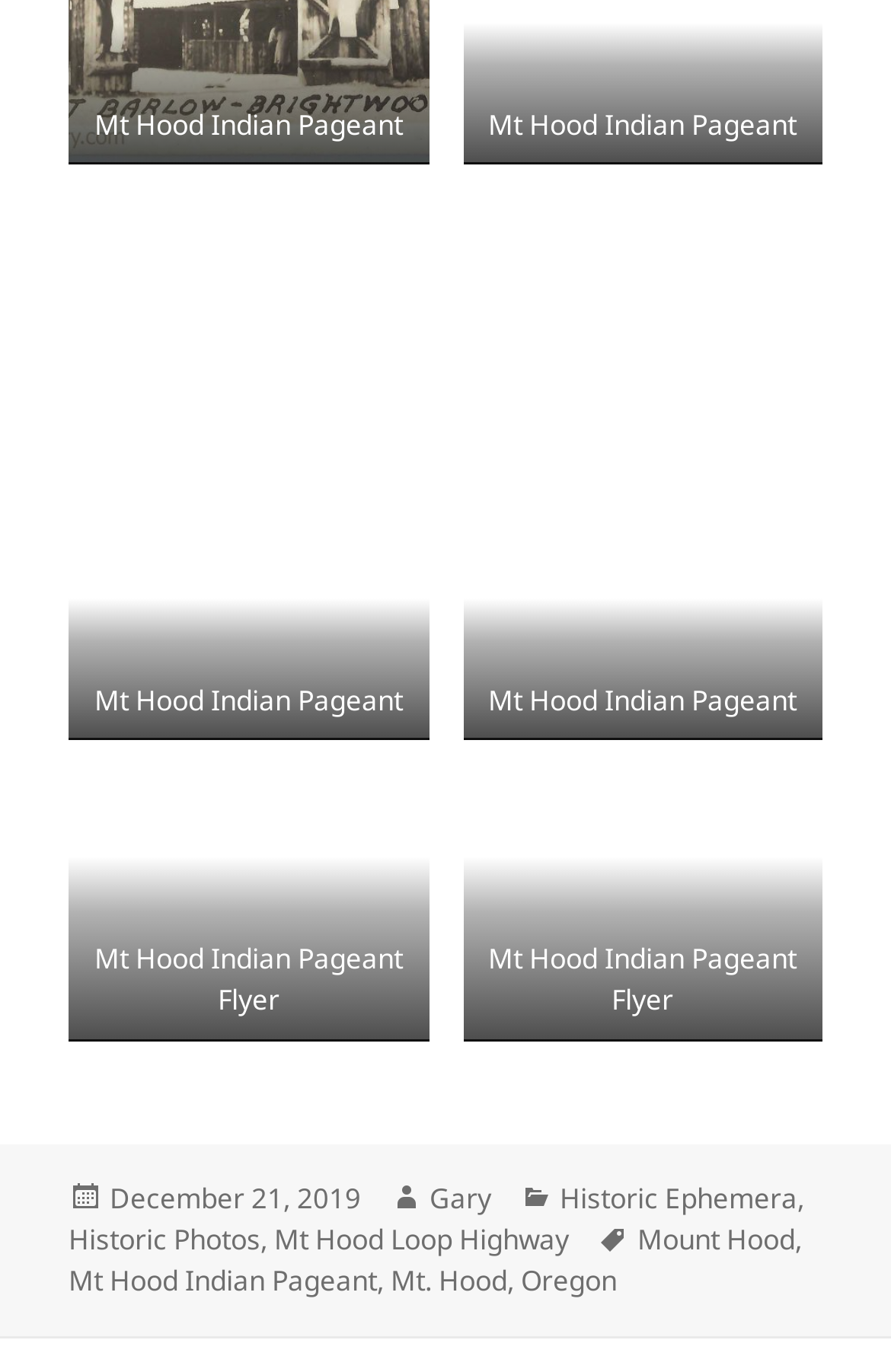Indicate the bounding box coordinates of the element that must be clicked to execute the instruction: "visit the author Gary's page". The coordinates should be given as four float numbers between 0 and 1, i.e., [left, top, right, bottom].

[0.482, 0.859, 0.551, 0.889]